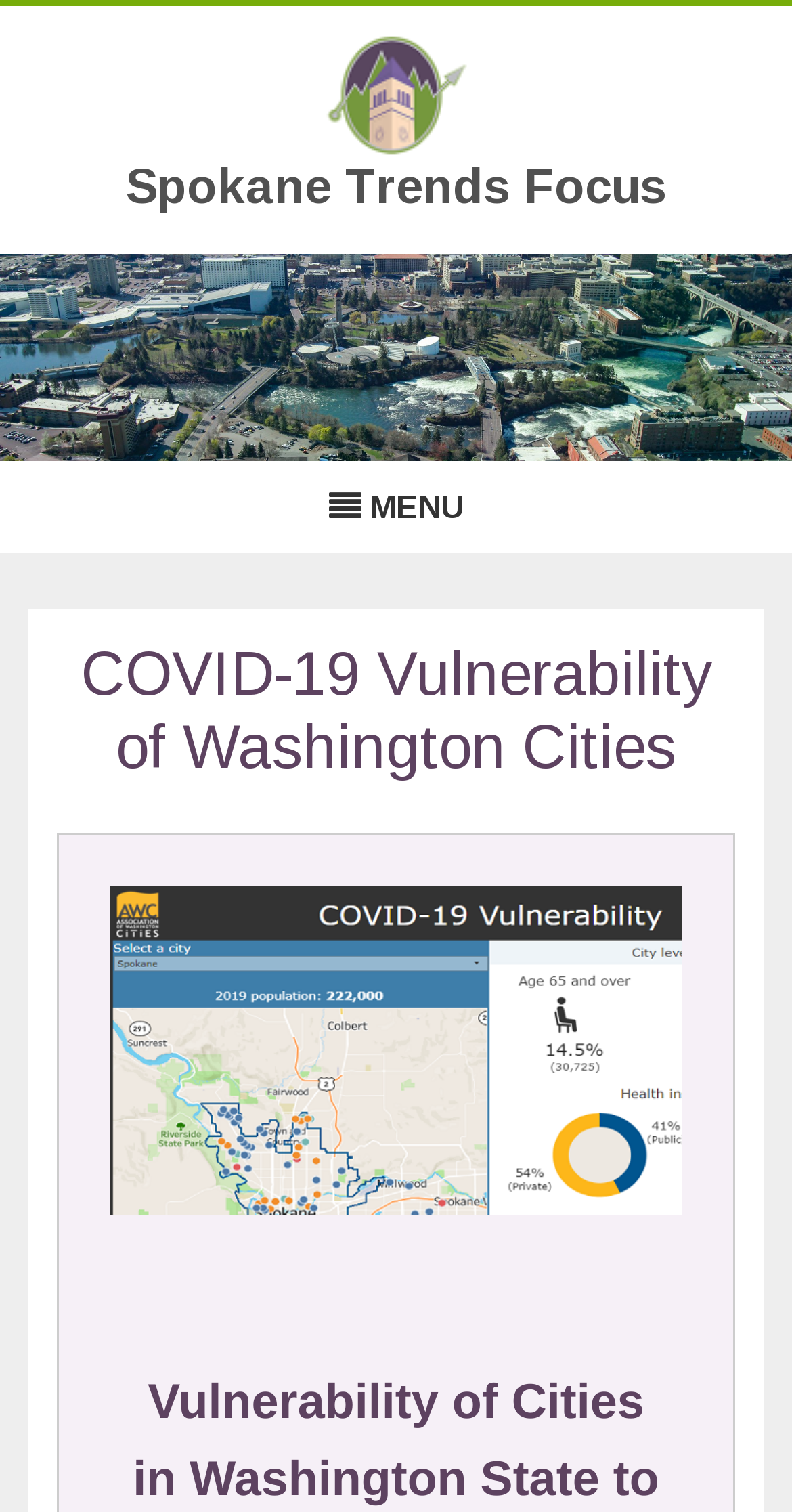Give a detailed overview of the webpage's appearance and contents.

The webpage is focused on COVID-19 vulnerability in Washington cities, with a specific focus on Spokane Trends. At the top, there is a prominent image spanning the entire width of the page, with a link to "Spokane Trends Focus" positioned above it. Below this image, there is another link to "Spokane Trends Focus" that takes up most of the page's width.

To the right of the top image, there is a link to "Skip to content". Below this, there is a large header that reads "COVID-19 Vulnerability of Washington Cities". This header is part of a menu section, which is denoted by a "MENU" label.

The main content of the page is a figure that takes up most of the page's width, containing an image. This image is positioned below the menu section and above the center of the page. There are no other notable UI elements or text on the page besides these components.